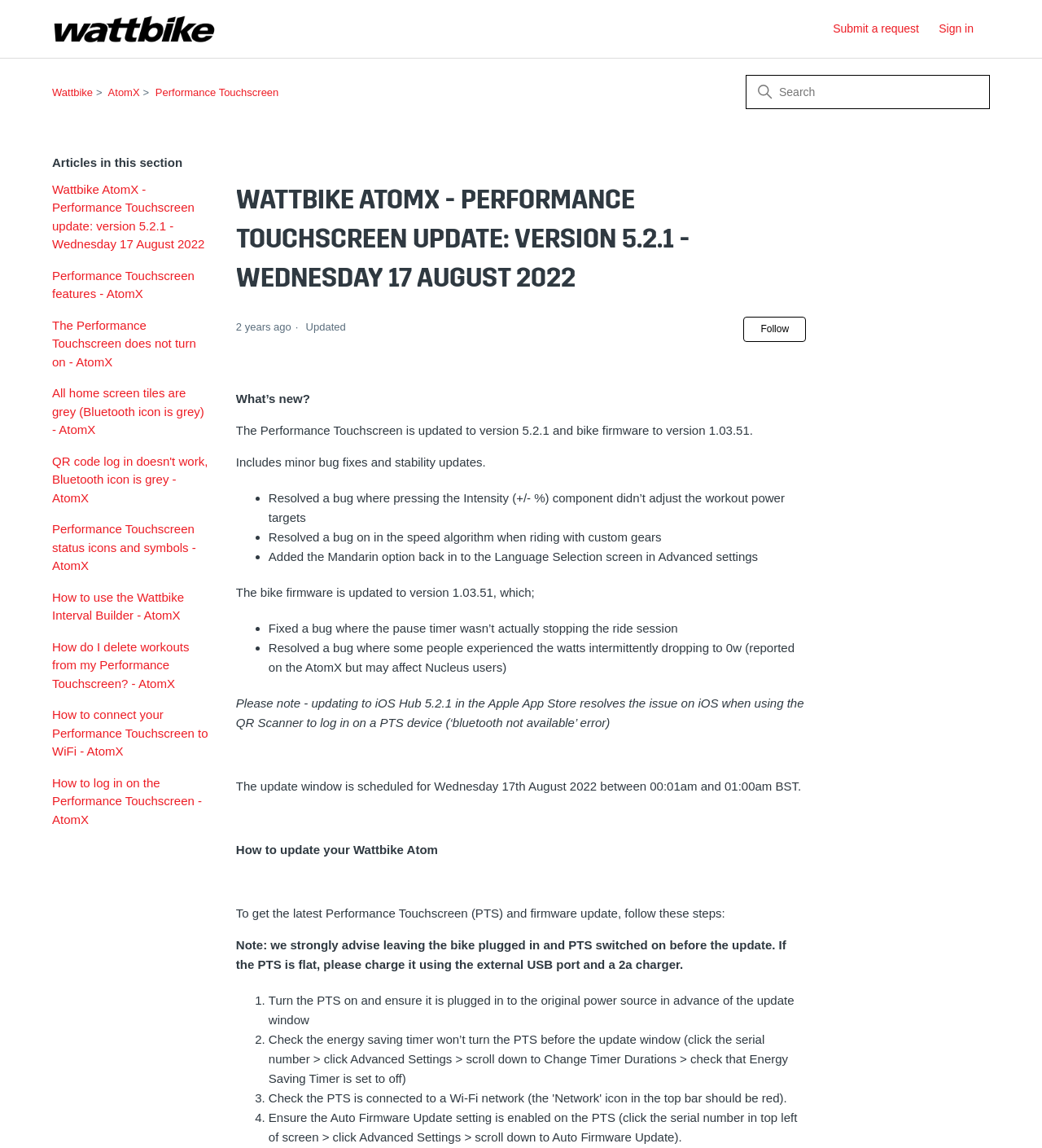Please locate the bounding box coordinates of the element's region that needs to be clicked to follow the instruction: "Go to Wattbike Help Centre home page". The bounding box coordinates should be provided as four float numbers between 0 and 1, i.e., [left, top, right, bottom].

[0.05, 0.012, 0.208, 0.038]